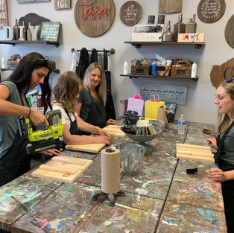What is on the shelves in the background?
Ensure your answer is thorough and detailed.

The caption describes the background of the scene, mentioning that the shelves are lined with artistic supplies and crafted items, which adds a rustic charm to the space. This information allows me to determine what is on the shelves.